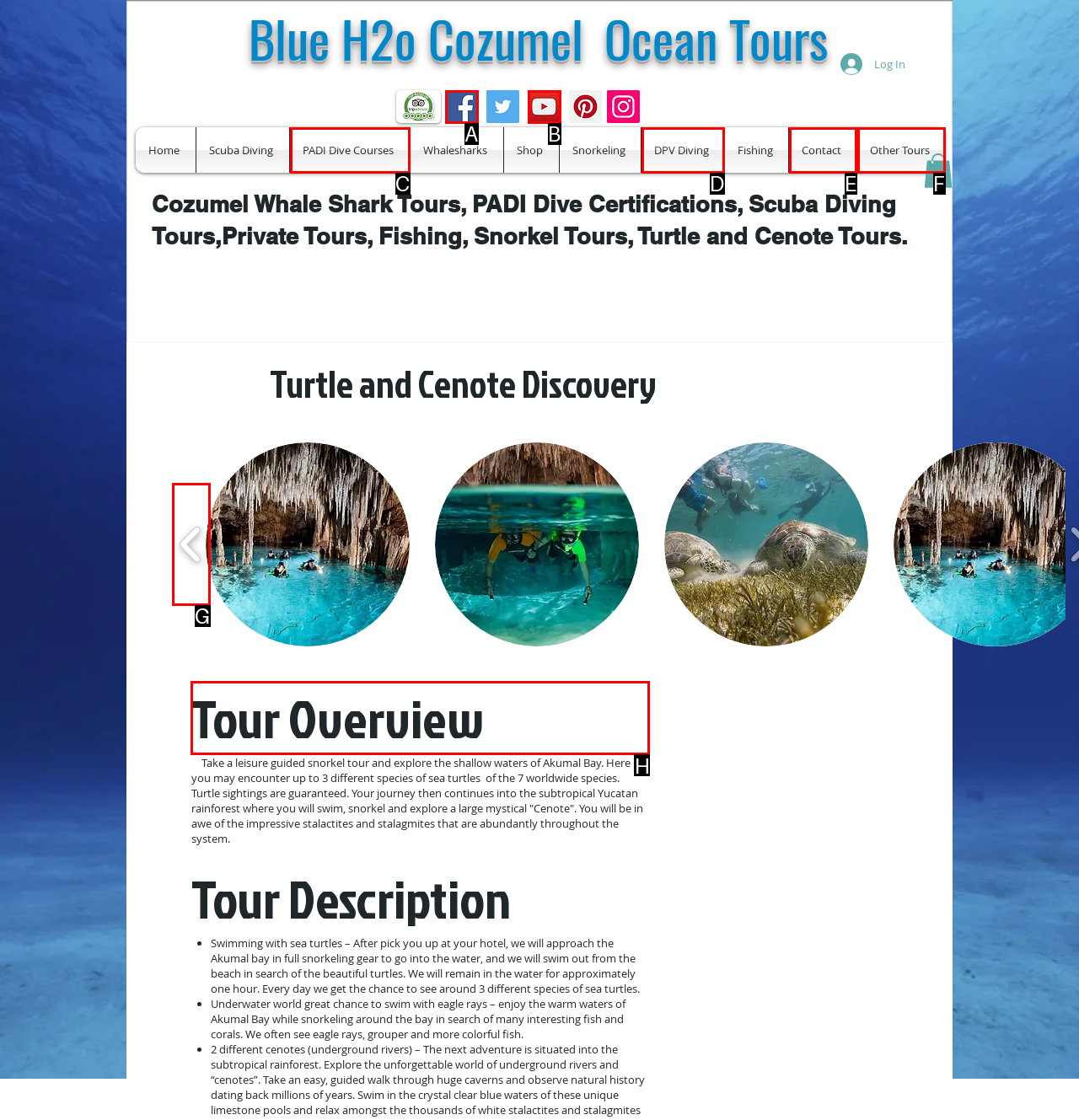Select the letter of the element you need to click to complete this task: Click on Home link
Answer using the letter from the specified choices.

None